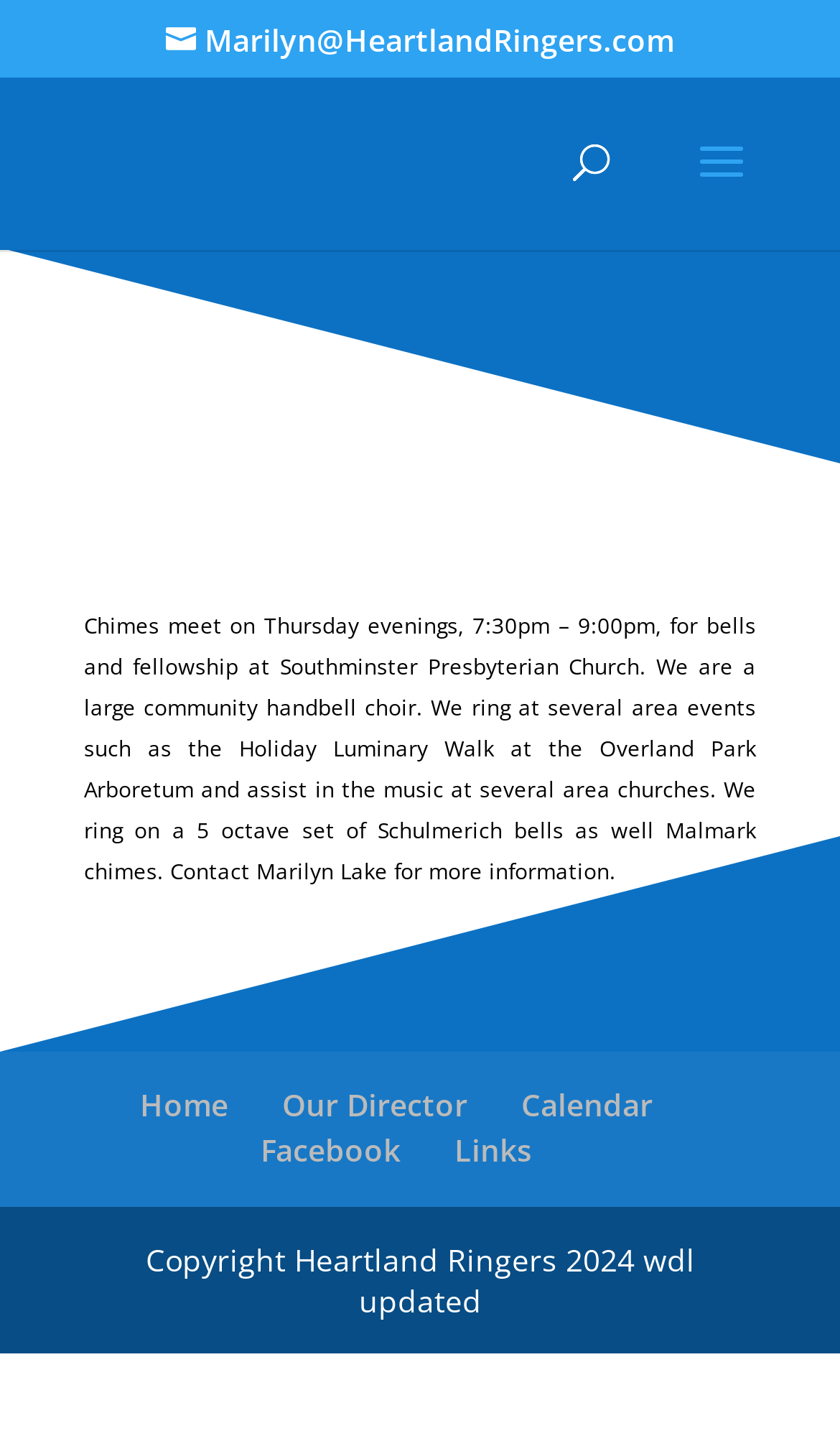From the element description name="s" placeholder="Search …" title="Search for:", predict the bounding box coordinates of the UI element. The coordinates must be specified in the format (top-left x, top-left y, bottom-right x, bottom-right y) and should be within the 0 to 1 range.

[0.463, 0.053, 0.823, 0.056]